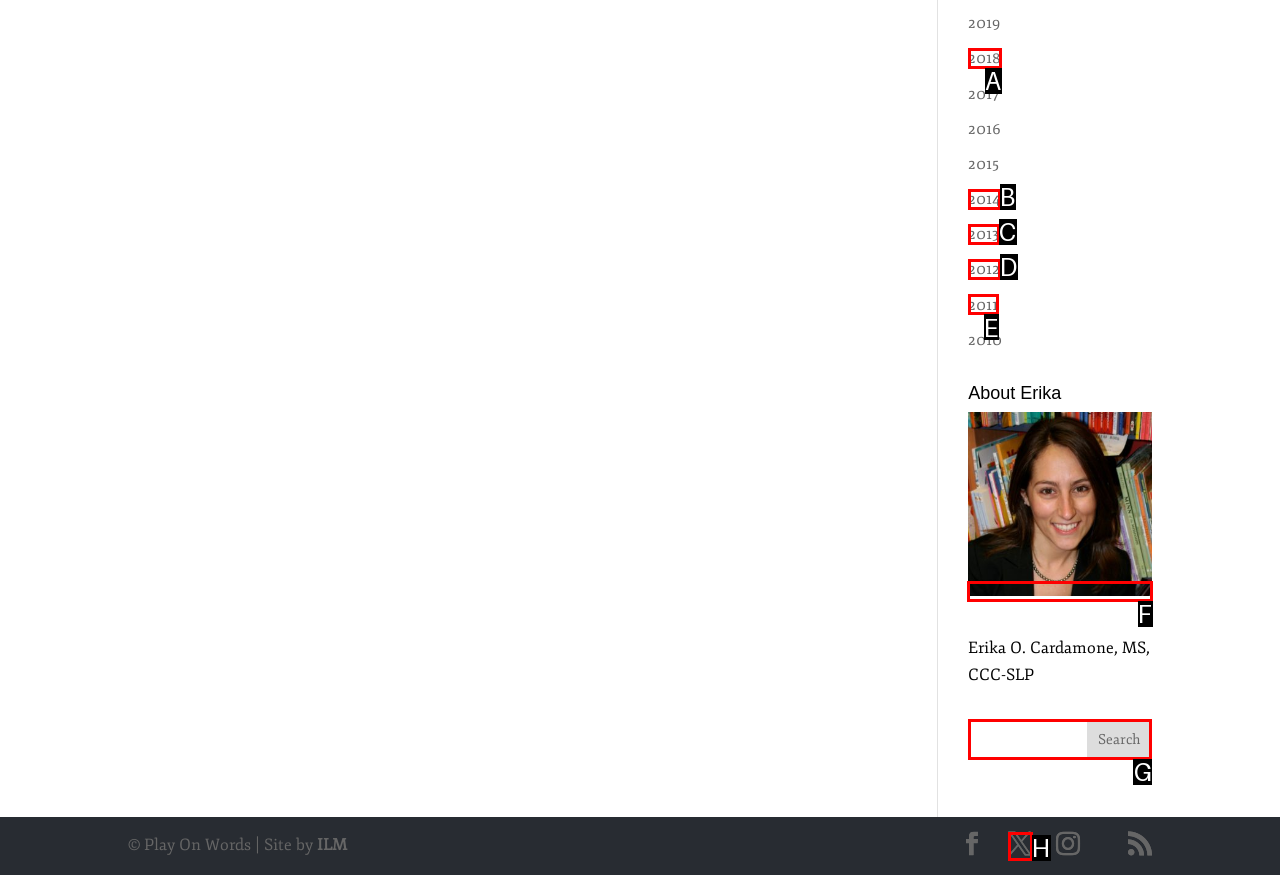Figure out which option to click to perform the following task: Go to the homepage
Provide the letter of the correct option in your response.

F